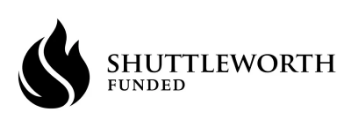Refer to the screenshot and answer the following question in detail:
What is the design aesthetic of the logo?

The caption describes the logo as having a clean and modern aesthetic, which is reflected in the stylized flame design and the positioning of the text 'SHUTTLEWORTH' above 'FUNDED'.